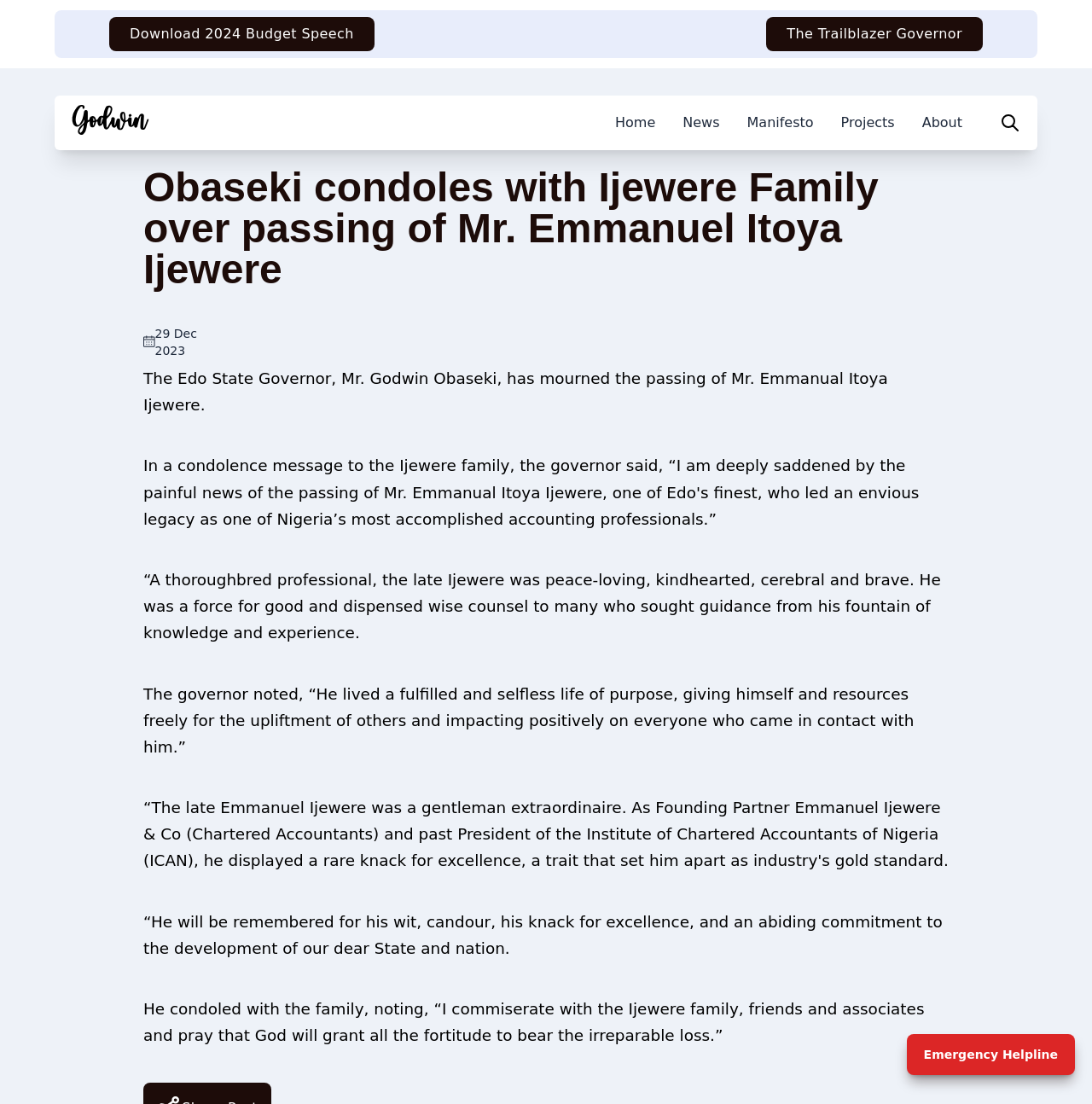What is the name of the governor mentioned in the article?
Can you give a detailed and elaborate answer to the question?

I found the answer by reading the article content, specifically the sentence 'The Edo State Governor, Mr. Godwin Obaseki, has mourned the passing of Mr. Emmanual Itoya Ijewere.'